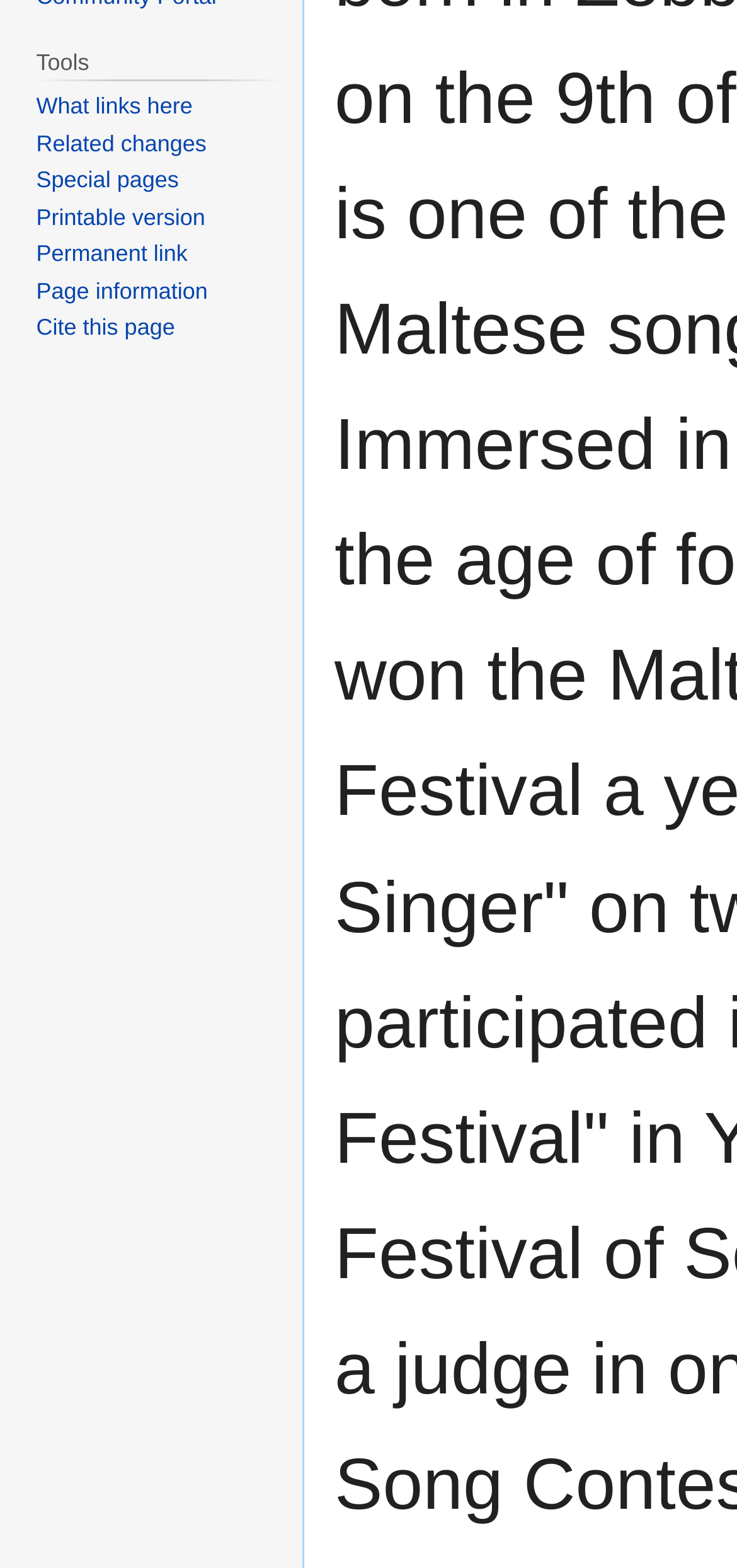Locate the bounding box of the user interface element based on this description: "Special pages".

[0.049, 0.107, 0.243, 0.123]